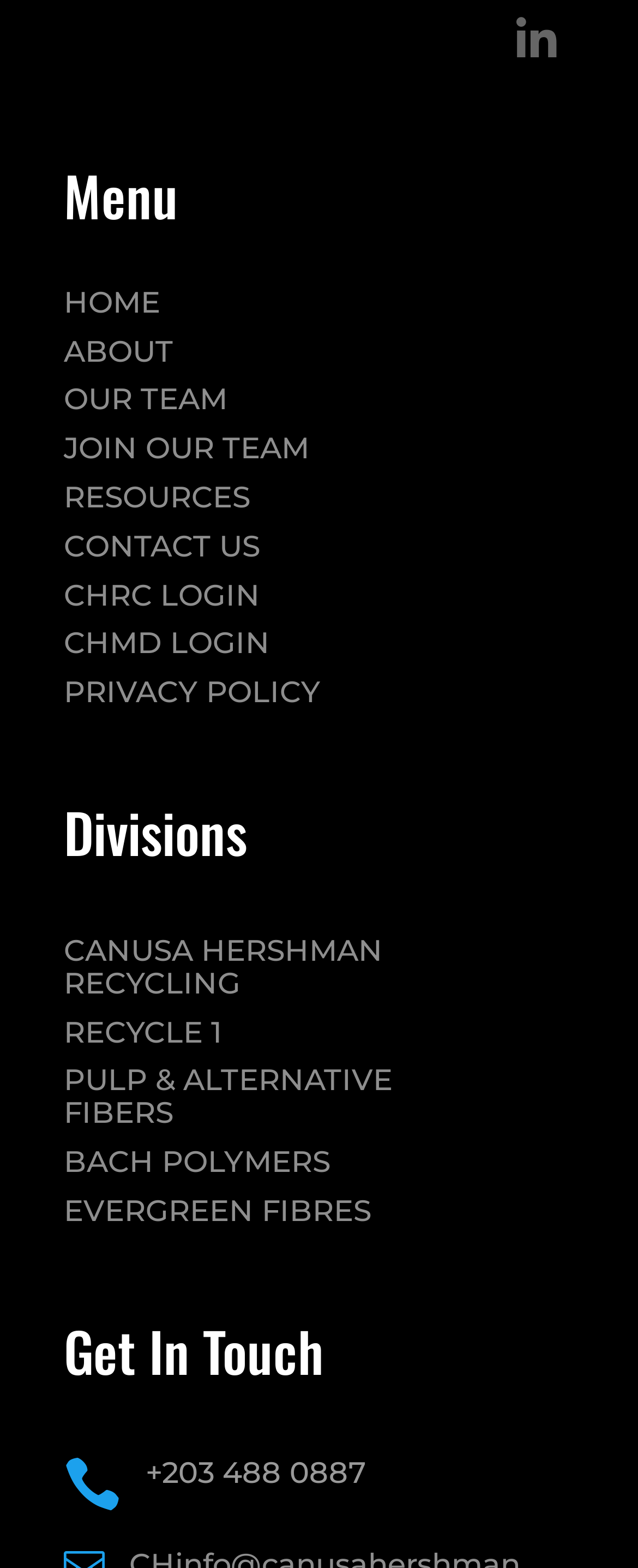Find the bounding box of the element with the following description: "CHMD LOGIN". The coordinates must be four float numbers between 0 and 1, formatted as [left, top, right, bottom].

[0.1, 0.399, 0.423, 0.422]